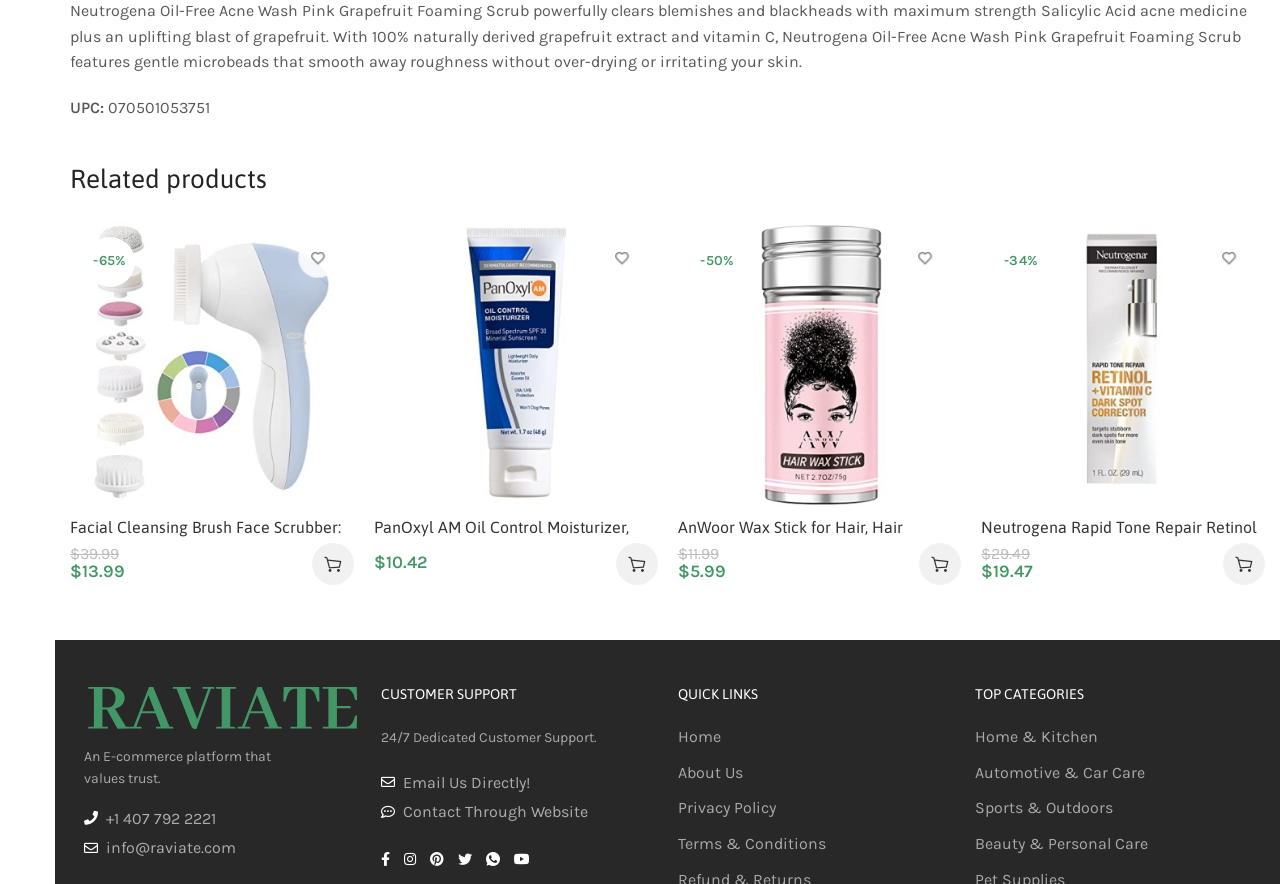Specify the bounding box coordinates of the area to click in order to execute this command: 'Add AnWoor Wax Stick for Hair to basket'. The coordinates should consist of four float numbers ranging from 0 to 1, and should be formatted as [left, top, right, bottom].

[0.718, 0.614, 0.751, 0.661]